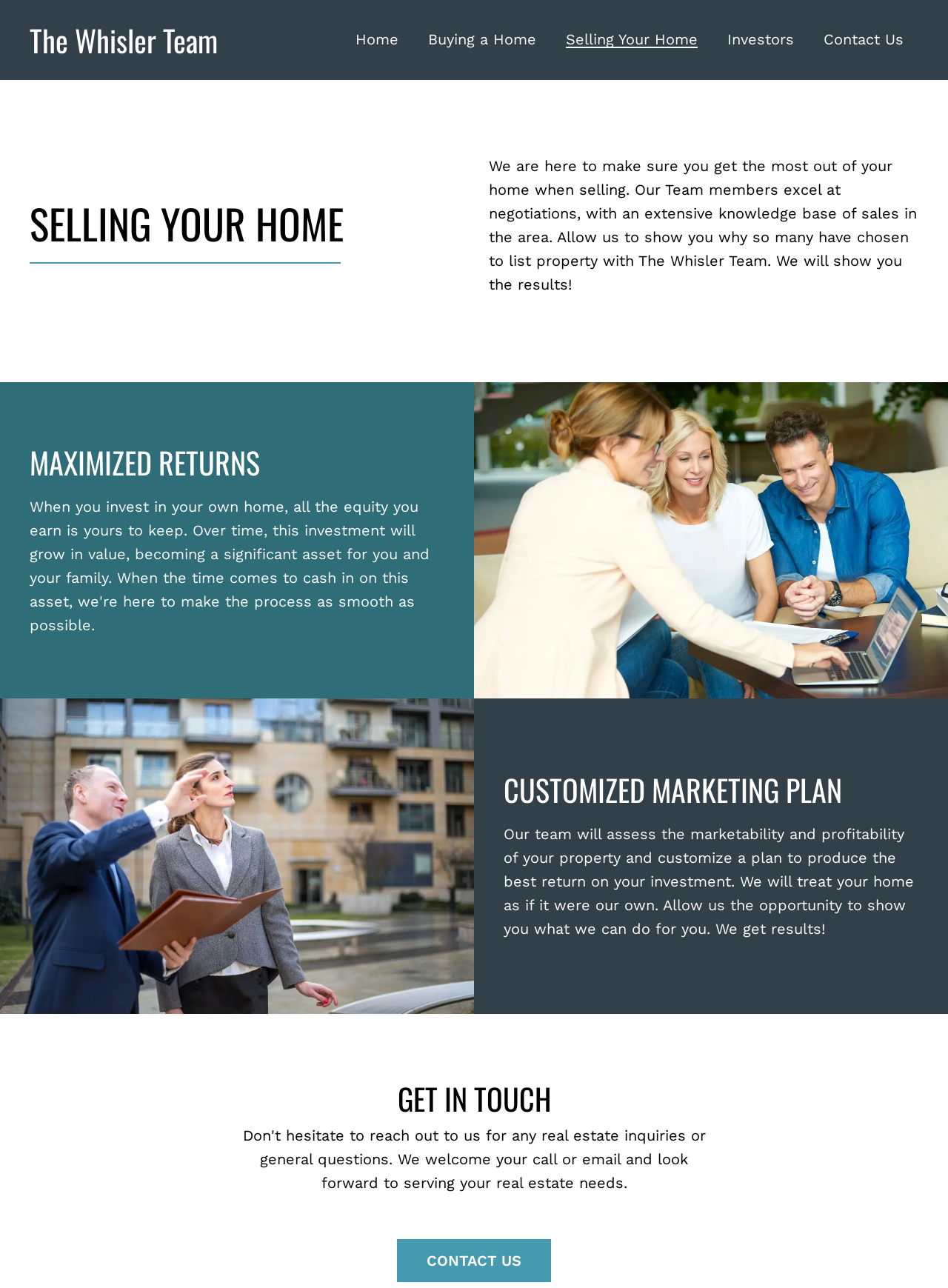Extract the top-level heading from the webpage and provide its text.

SELLING YOUR HOME